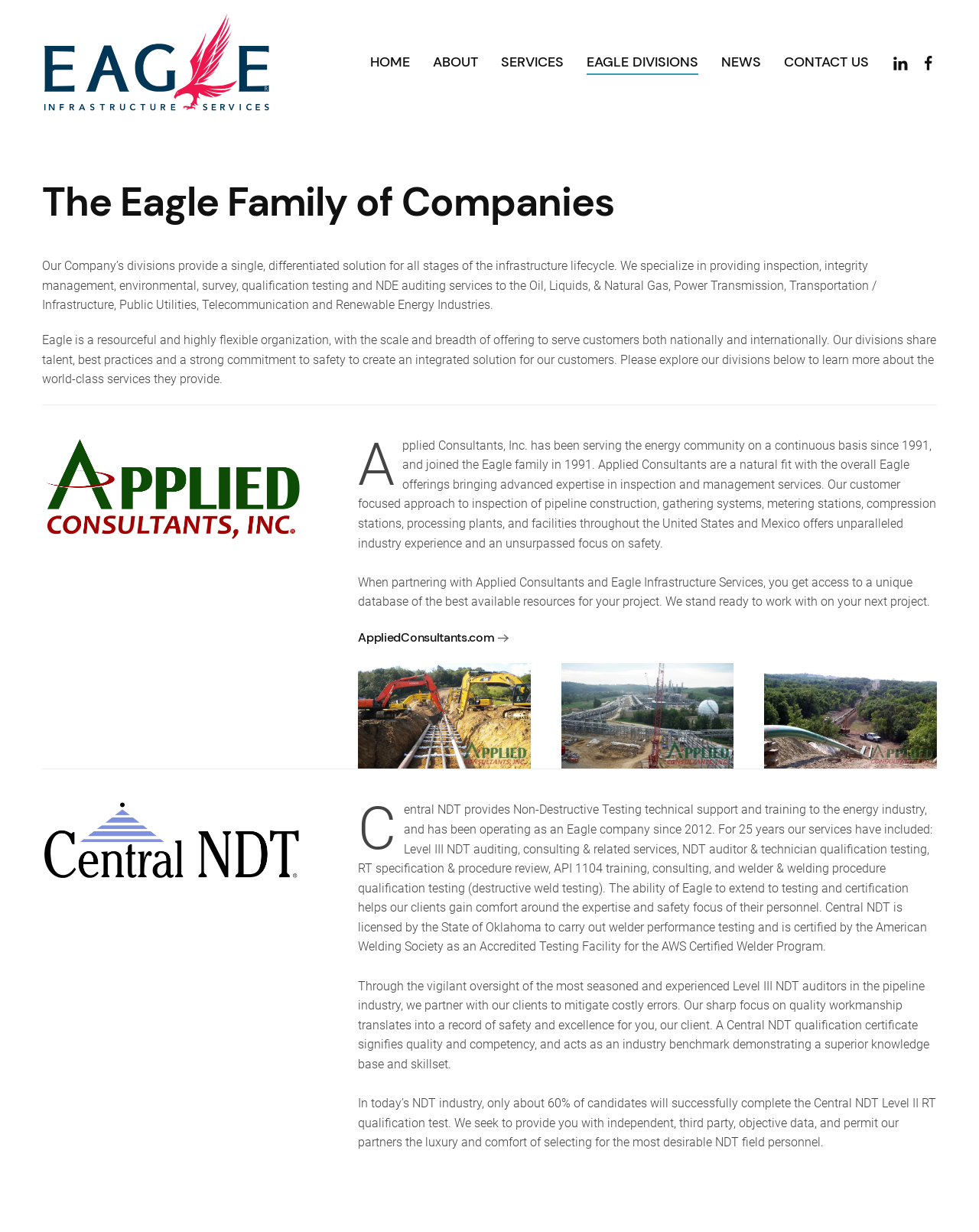What is the name of the company?
Give a single word or phrase answer based on the content of the image.

Eagle Infrastructure Services